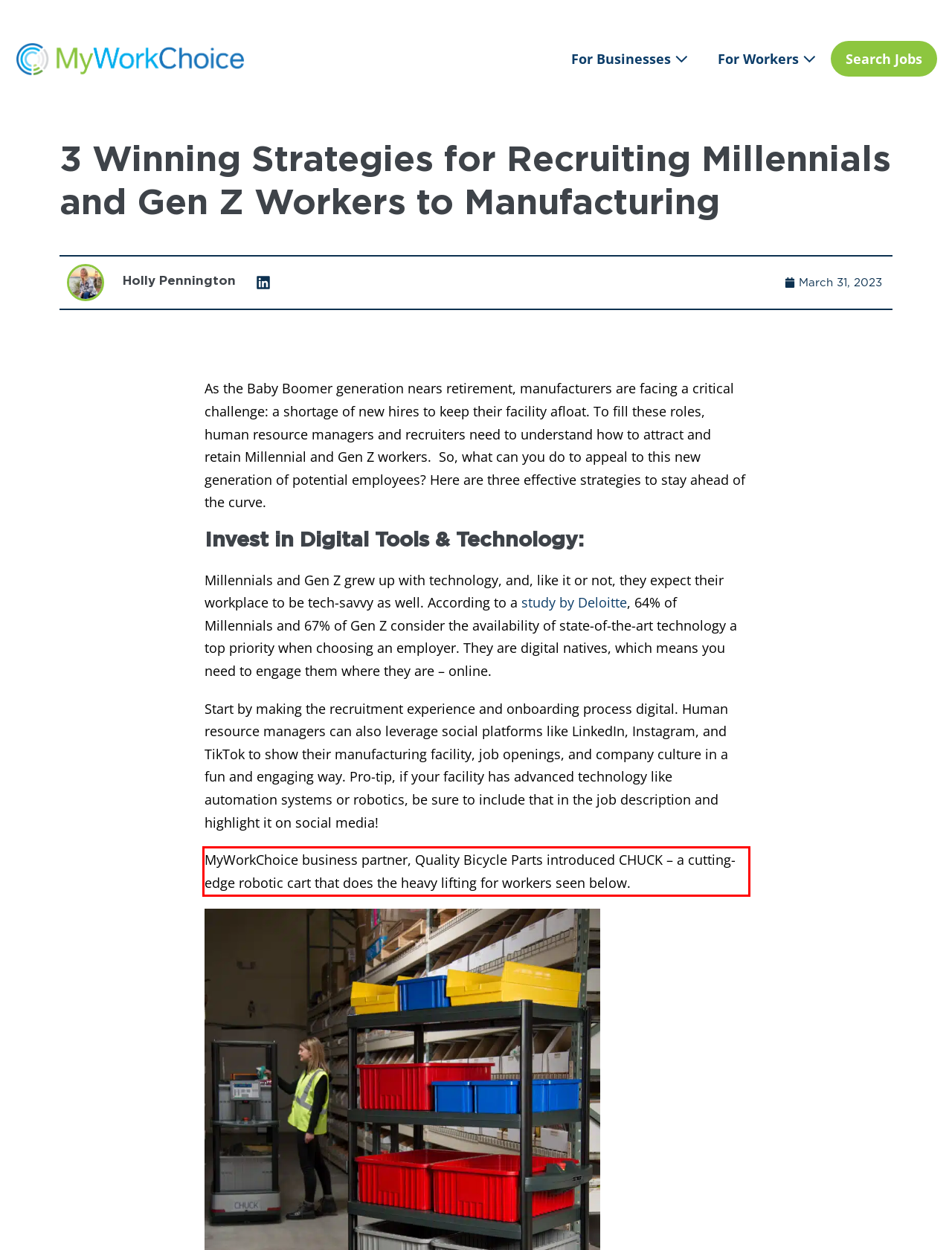Within the screenshot of the webpage, locate the red bounding box and use OCR to identify and provide the text content inside it.

MyWorkChoice business partner, Quality Bicycle Parts introduced CHUCK – a cutting-edge robotic cart that does the heavy lifting for workers seen below.